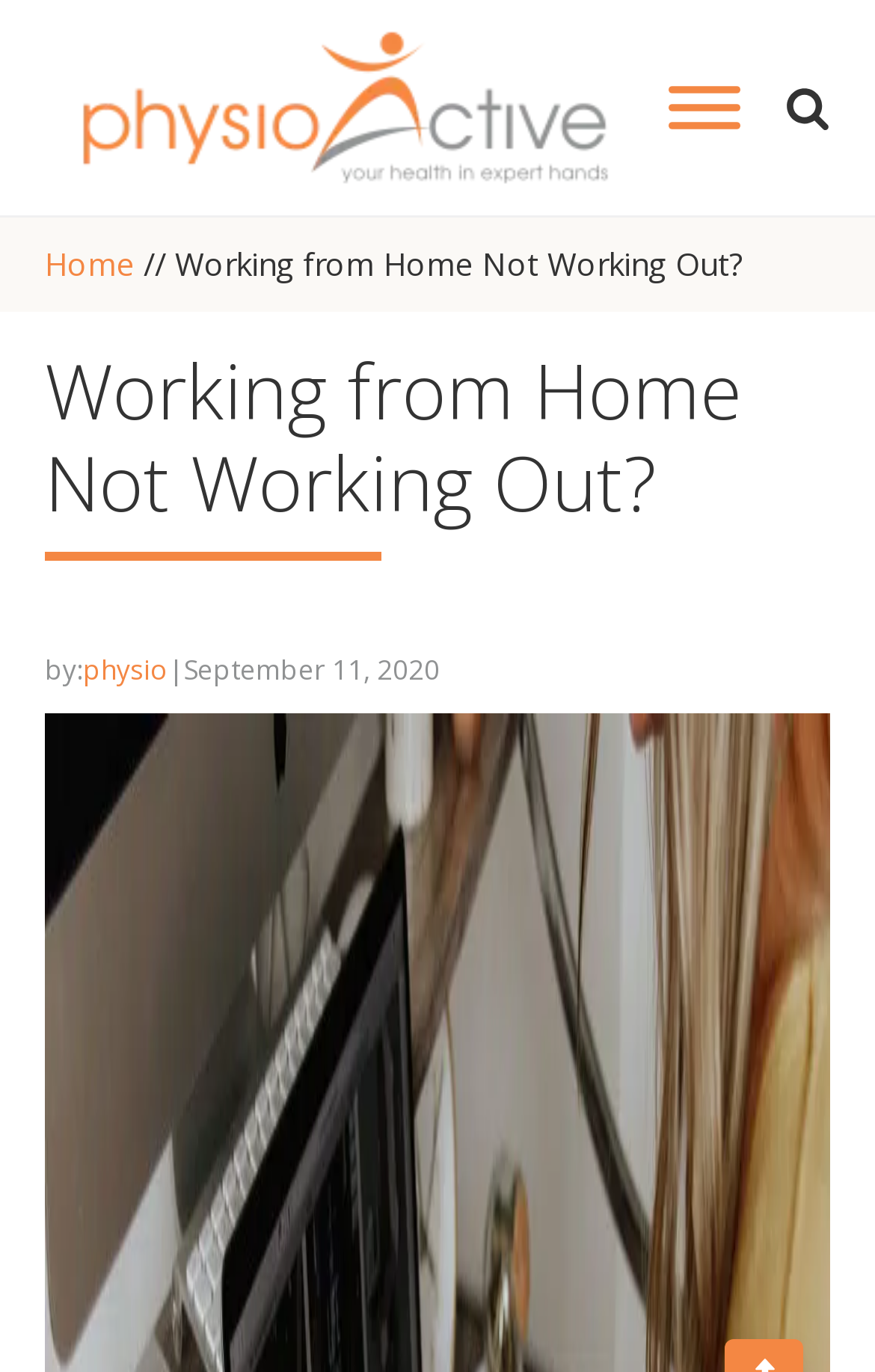Using the webpage screenshot, locate the HTML element that fits the following description and provide its bounding box: "alt="MusicFlex"".

None